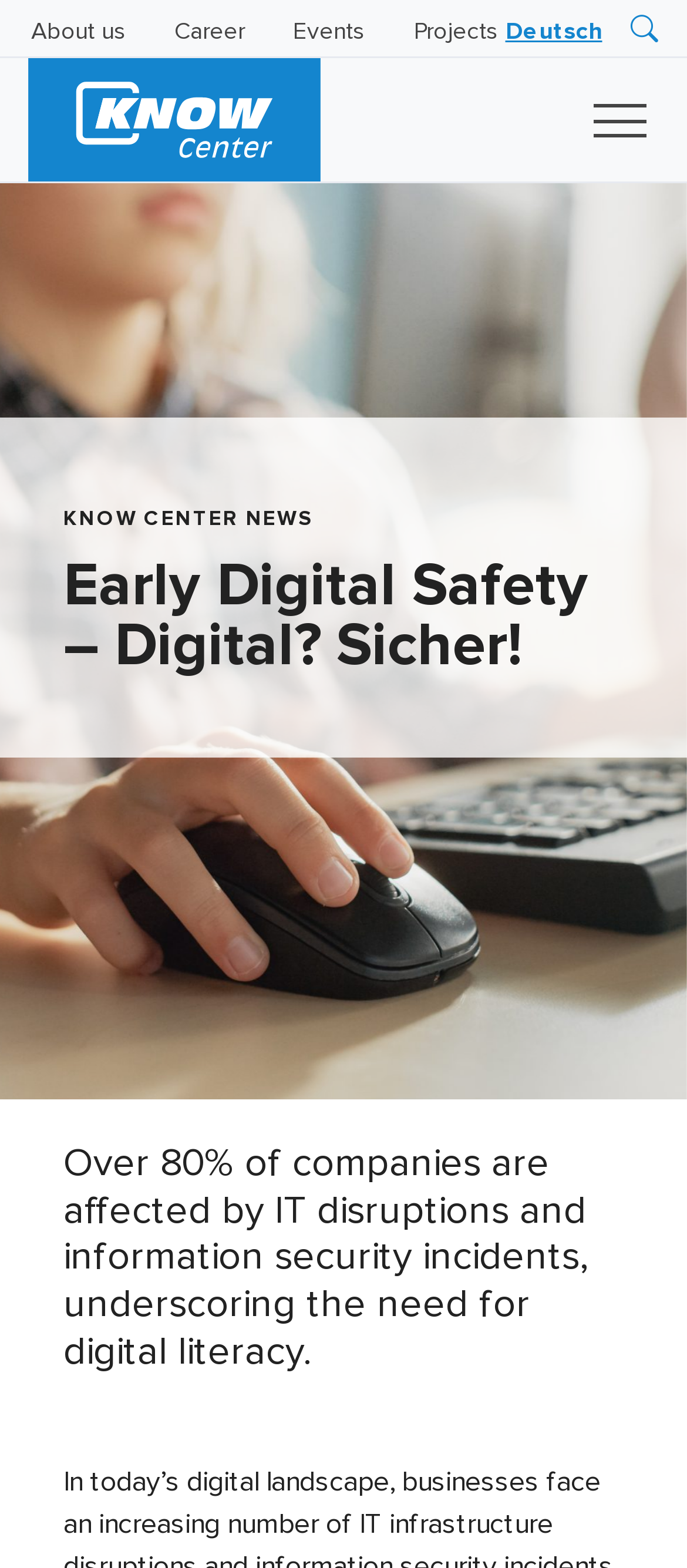Identify and provide the bounding box coordinates of the UI element described: "About us". The coordinates should be formatted as [left, top, right, bottom], with each number being a float between 0 and 1.

[0.041, 0.005, 0.188, 0.036]